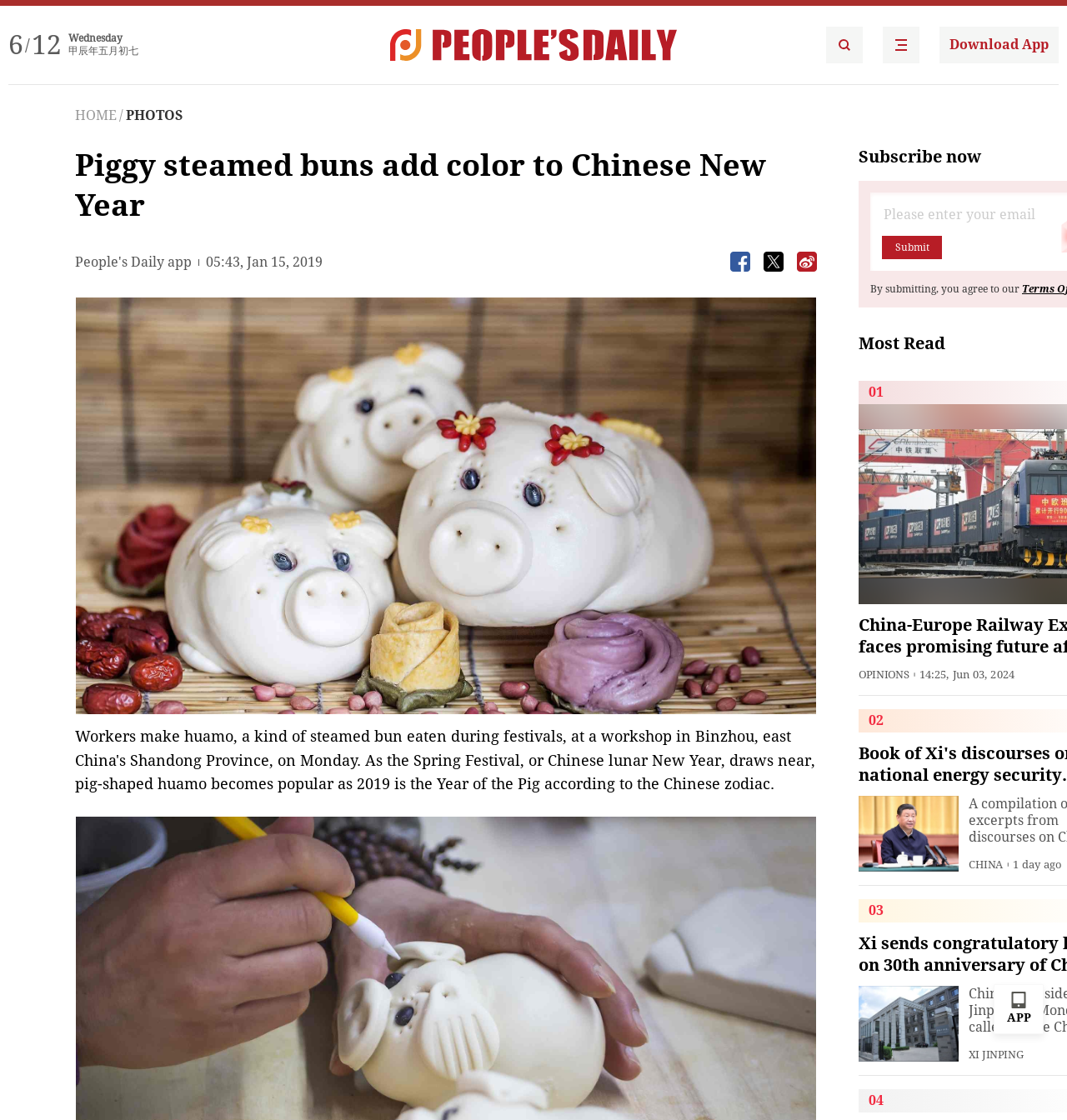Provide a one-word or short-phrase response to the question:
What is the name of the app mentioned on the webpage?

People's Daily English language App